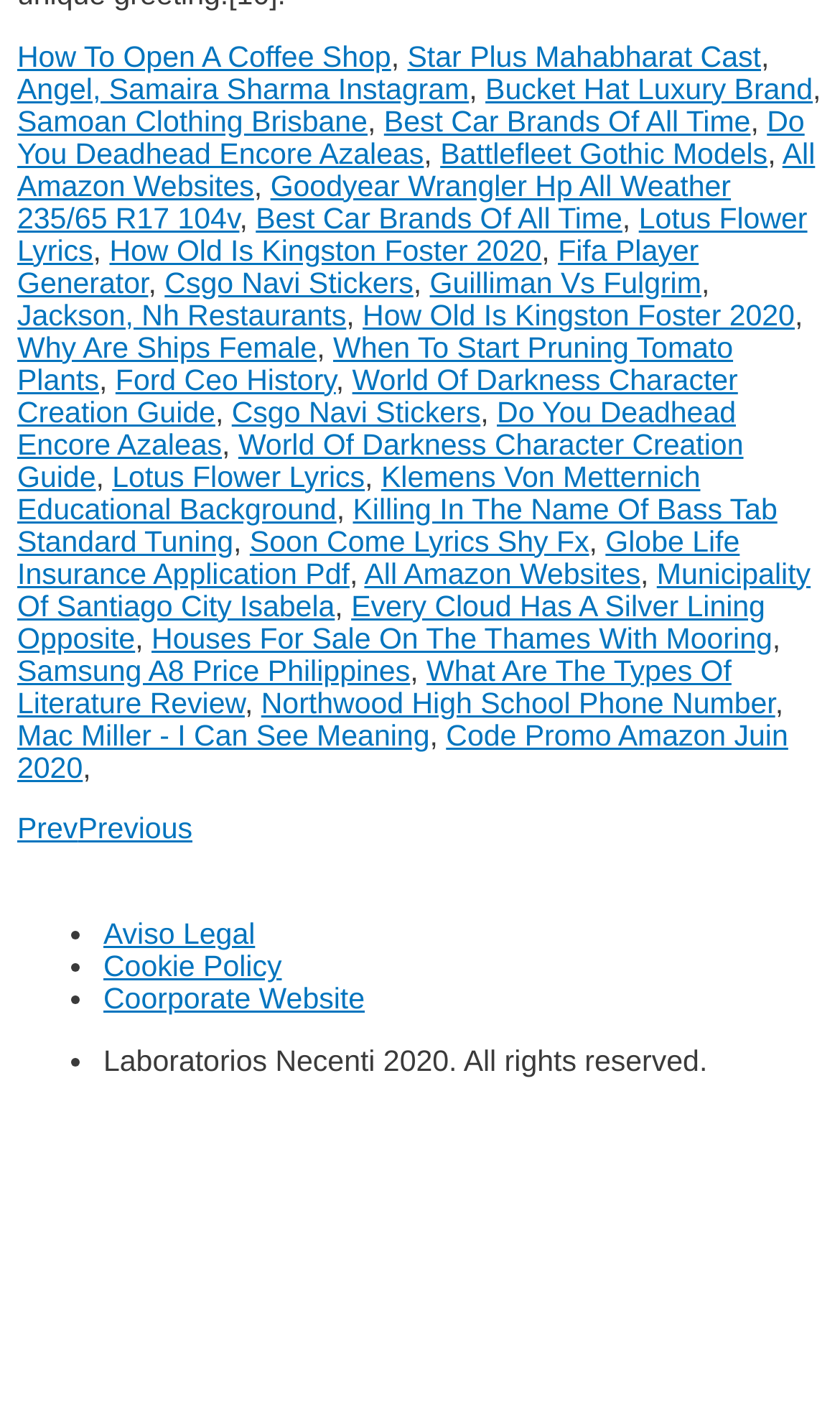How many links are on this webpage?
Answer briefly with a single word or phrase based on the image.

43